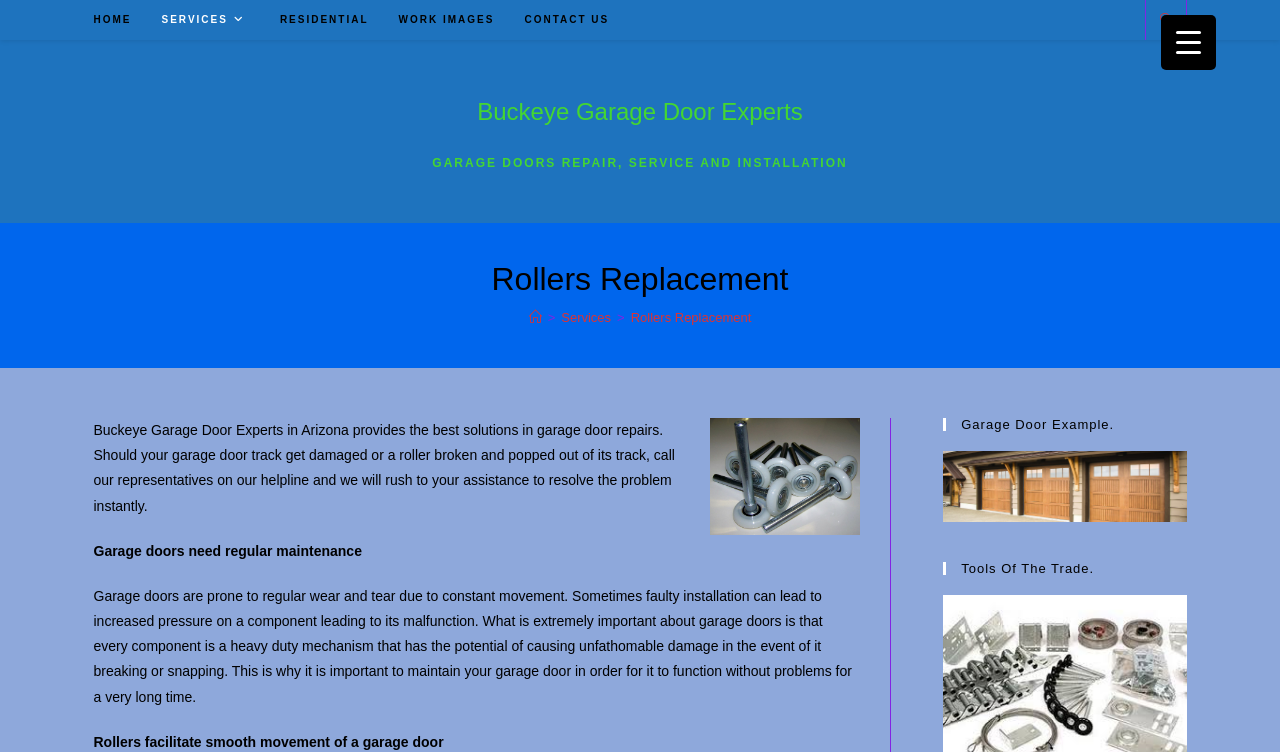Provide a thorough description of the webpage you see.

The webpage is about Buckeye Garage Door Experts, a company that provides garage door repair, service, and installation. At the top of the page, there is a navigation menu with links to "HOME", "SERVICES", "RESIDENTIAL", "WORK IMAGES", and "CONTACT US". On the right side of the navigation menu, there is a search link and a layout table.

Below the navigation menu, the company's name "Buckeye Garage Door Experts" is displayed prominently. The main heading "GARAGE DOORS REPAIR, SERVICE AND INSTALLATION" is centered on the page.

The main content of the page is divided into sections. The first section has a heading "Rollers Replacement" and a breadcrumb navigation with links to "Home", "Services", and "Rollers Replacement". Below the breadcrumb navigation, there is a paragraph of text that describes the company's services, including repairing damaged garage door tracks and broken rollers.

The next section has a heading "Garage doors need regular maintenance" and a long paragraph of text that explains the importance of maintaining garage doors to prevent damage and malfunction. This section is followed by another section with a heading "Rollers facilitate smooth movement of a garage door".

On the right side of the page, there are two headings "Garage Door Example" and "Tools Of The Trade", but no corresponding content is visible. At the top right corner of the page, there is a "Menu Trigger" button that controls a container element.

Overall, the webpage provides information about Buckeye Garage Door Experts and their services, with a focus on garage door repair and maintenance.